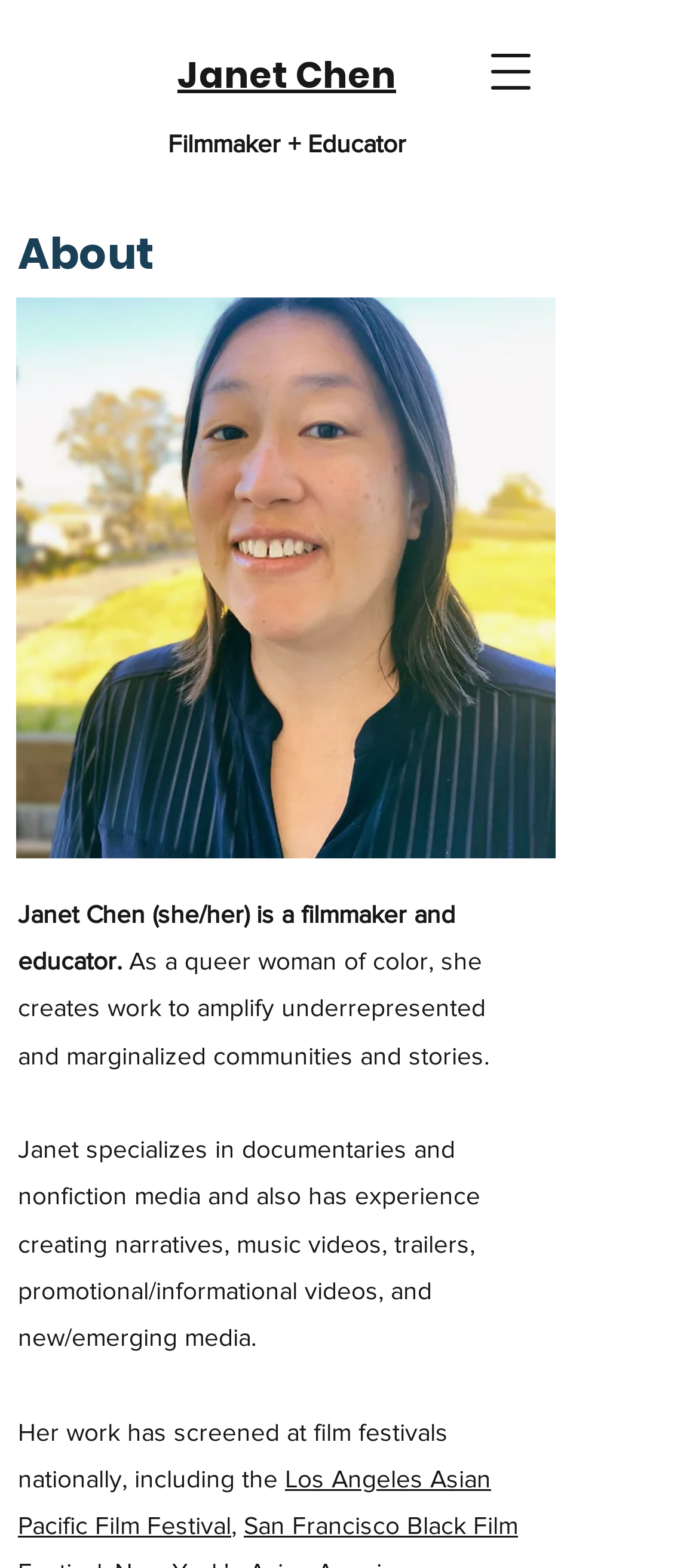Where has Janet's work been screened?
We need a detailed and meticulous answer to the question.

The link 'Los Angeles Asian Pacific Film Festival' is mentioned in the webpage, indicating that Janet's work has been screened at this film festival.